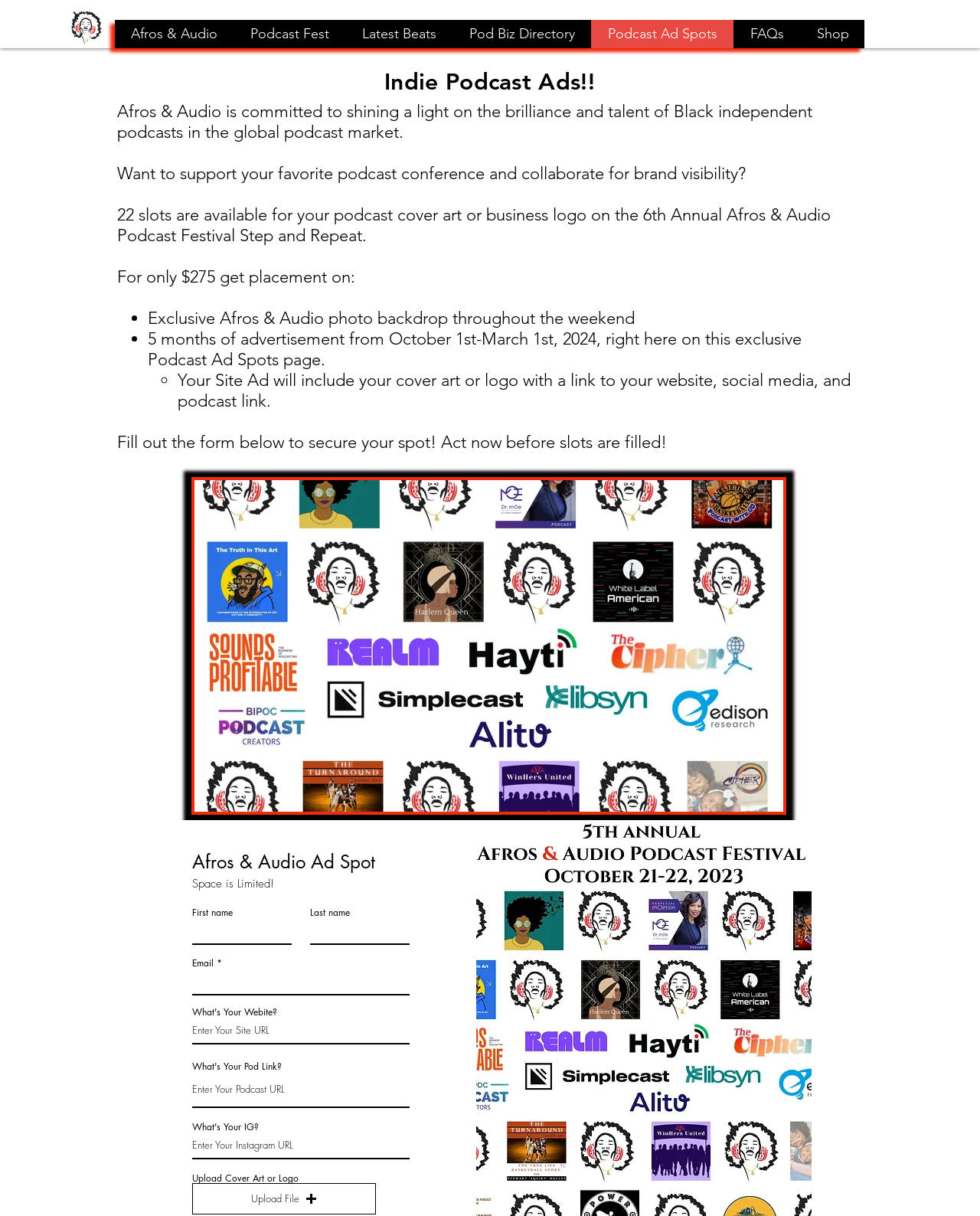Respond to the following question using a concise word or phrase: 
What is the name of the festival mentioned on the webpage?

Afros & Audio Podcast Festival